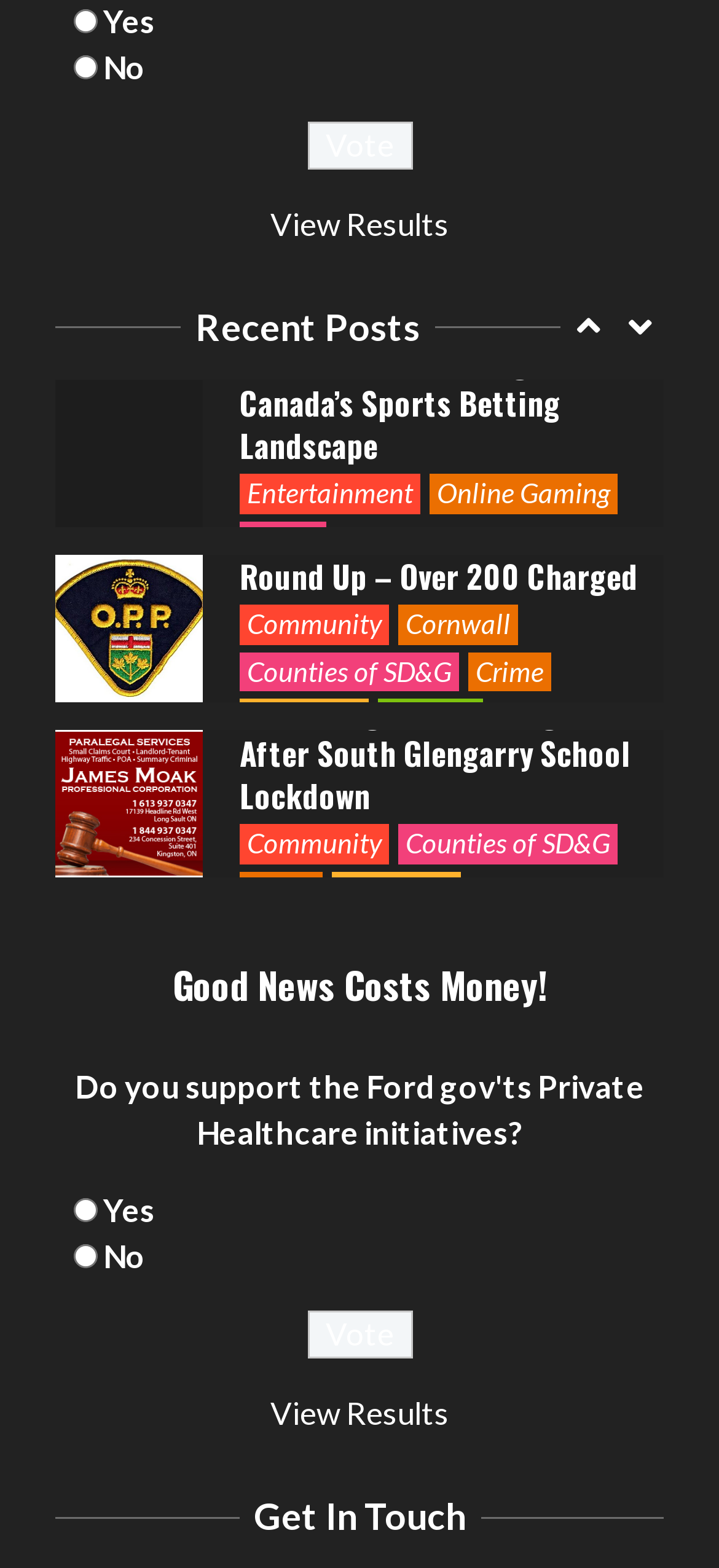How many links are there in the webpage?
Based on the screenshot, answer the question with a single word or phrase.

34